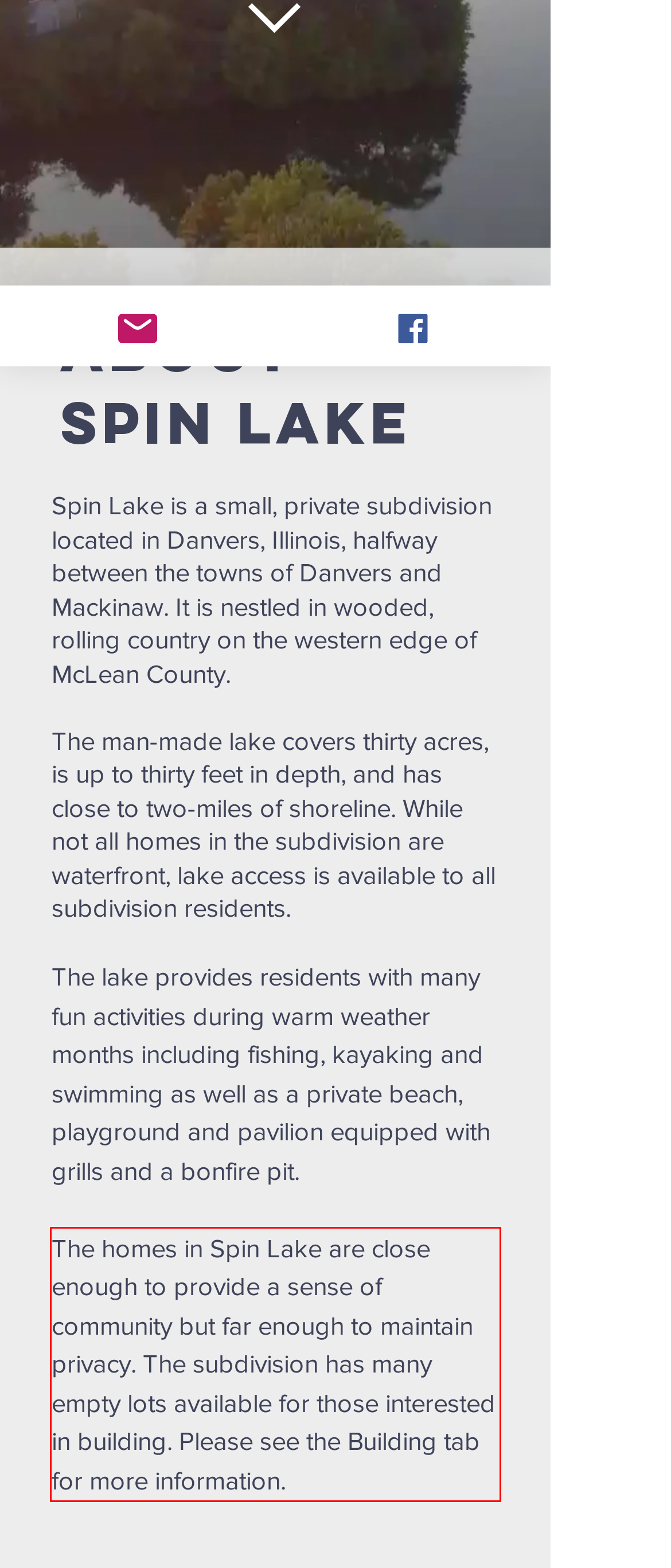From the given screenshot of a webpage, identify the red bounding box and extract the text content within it.

The homes in Spin Lake are close enough to provide a sense of community but far enough to maintain privacy. The subdivision has many empty lots available for those interested in building. Please see the Building tab for more information.